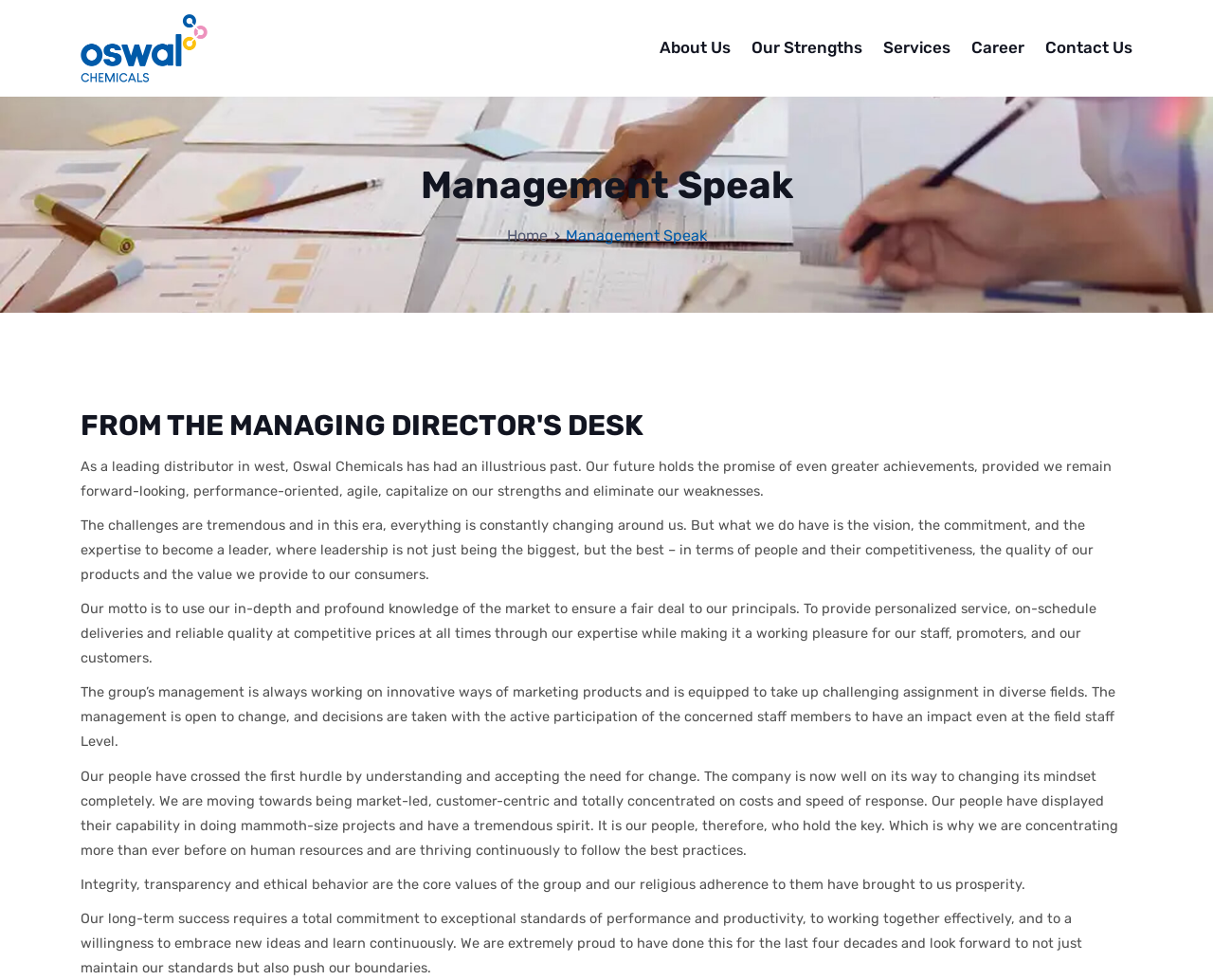Pinpoint the bounding box coordinates of the clickable area needed to execute the instruction: "Contact Us". The coordinates should be specified as four float numbers between 0 and 1, i.e., [left, top, right, bottom].

[0.862, 0.037, 0.934, 0.061]